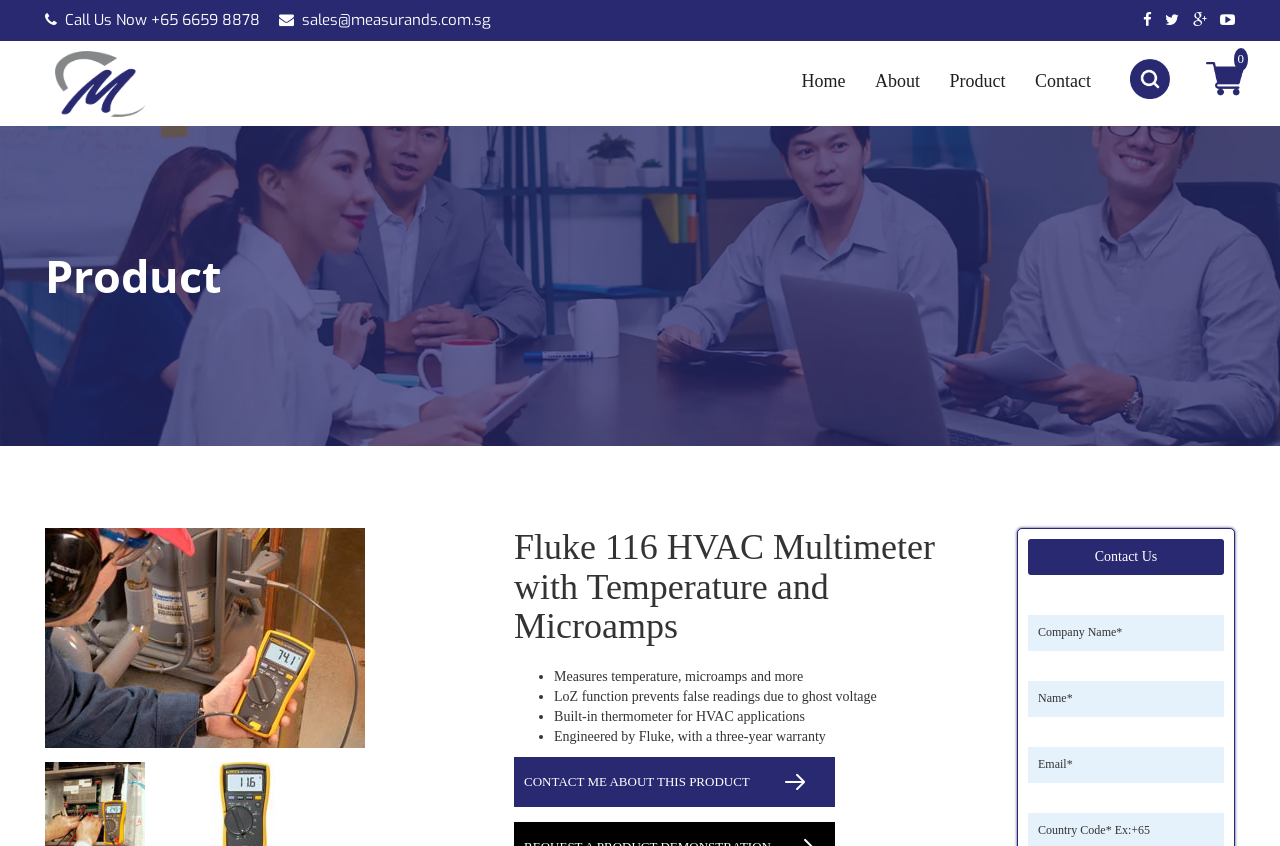Determine the bounding box coordinates of the region to click in order to accomplish the following instruction: "Go to the home page". Provide the coordinates as four float numbers between 0 and 1, specifically [left, top, right, bottom].

[0.626, 0.062, 0.661, 0.122]